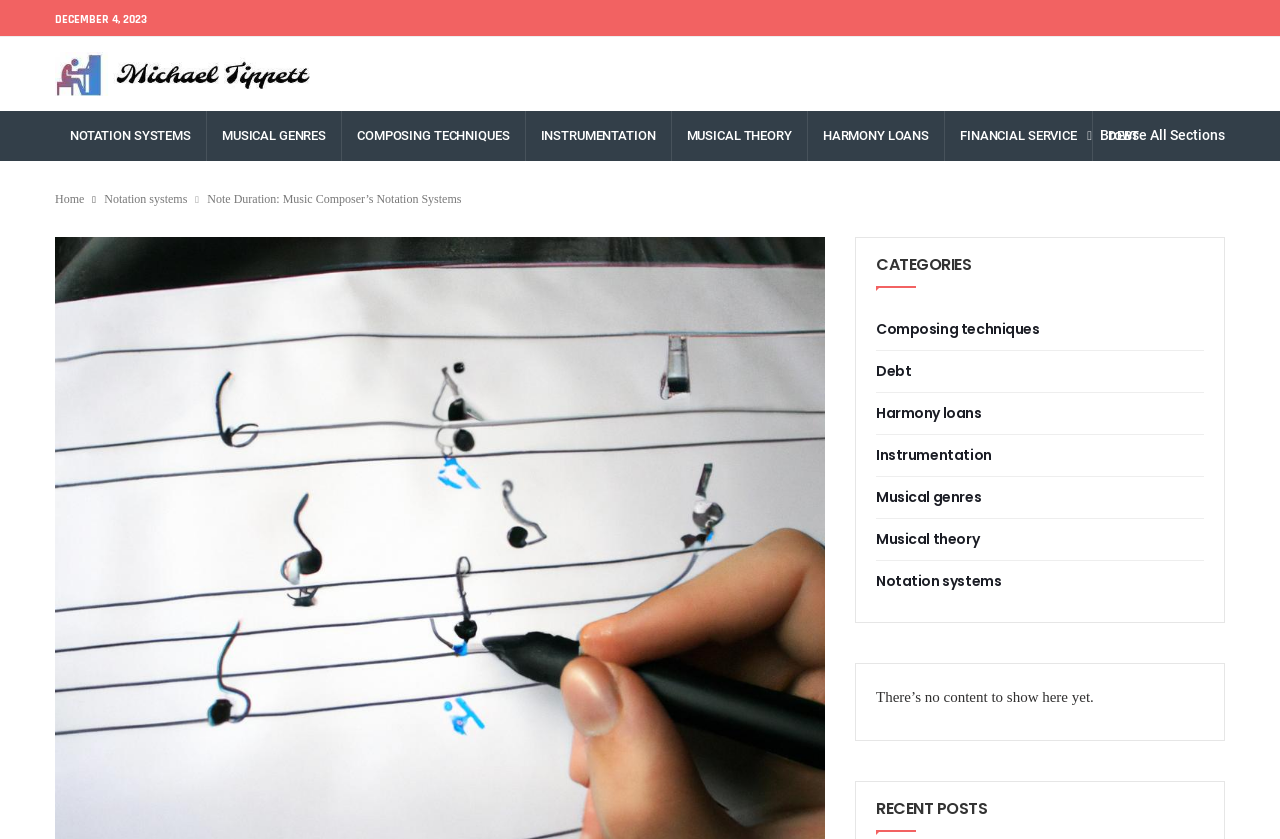Can you extract the primary headline text from the webpage?

Note Duration: Music Composer’s Notation Systems